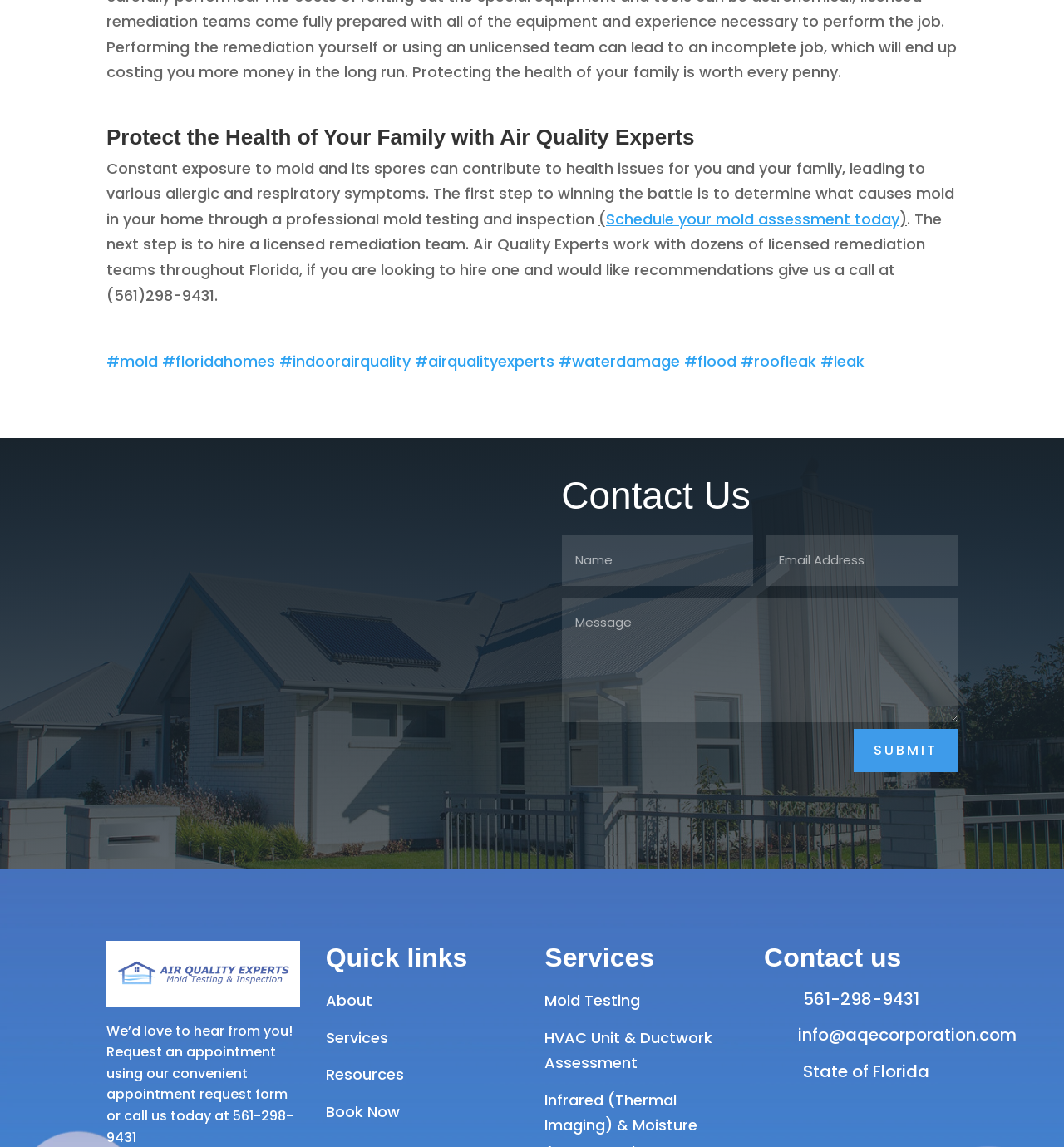Please determine the bounding box coordinates of the area that needs to be clicked to complete this task: 'Submit the form'. The coordinates must be four float numbers between 0 and 1, formatted as [left, top, right, bottom].

[0.802, 0.635, 0.9, 0.673]